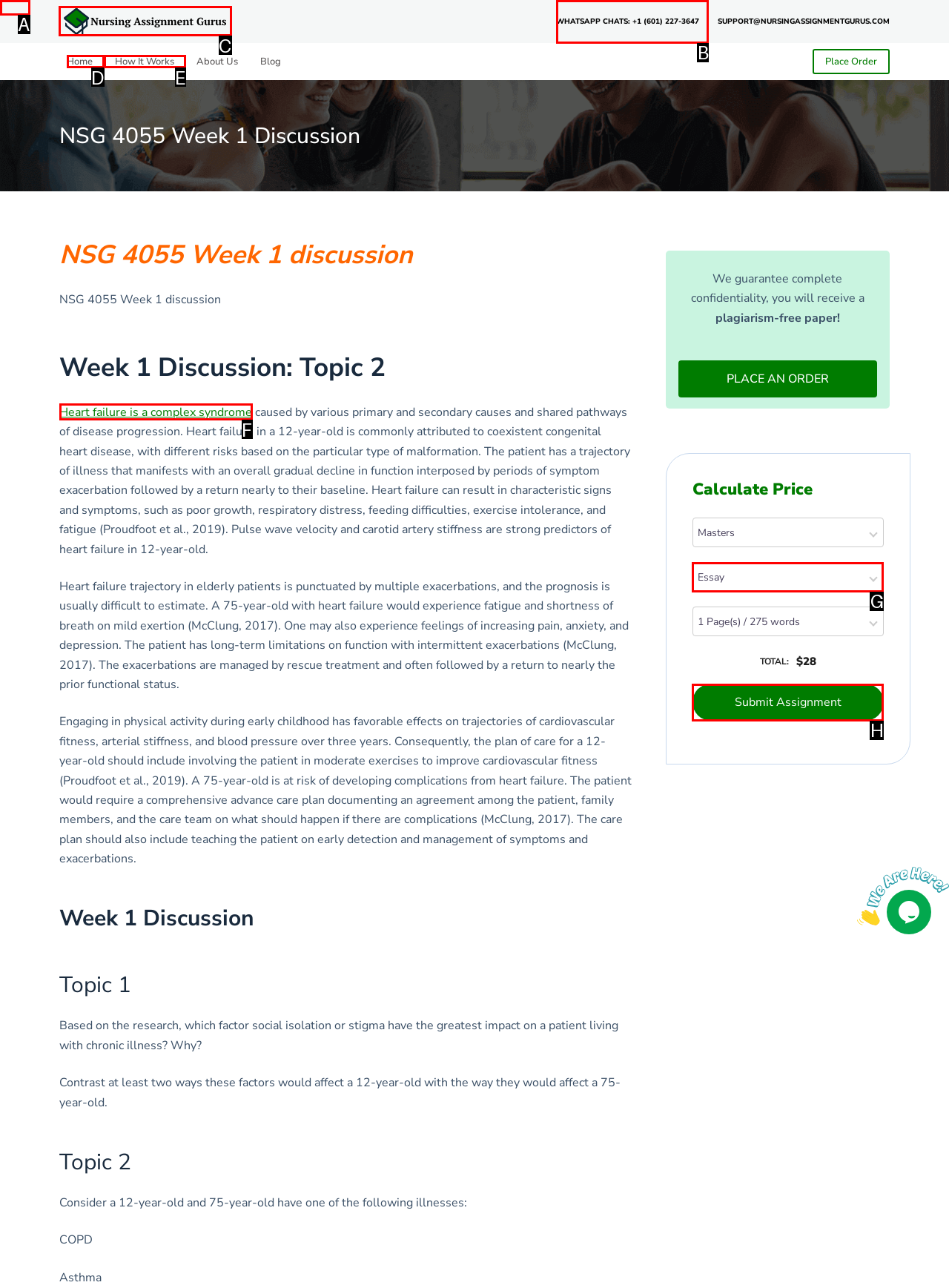Determine the letter of the UI element that will complete the task: Click the 'Nursing Assignment Gurus logo' link
Reply with the corresponding letter.

C